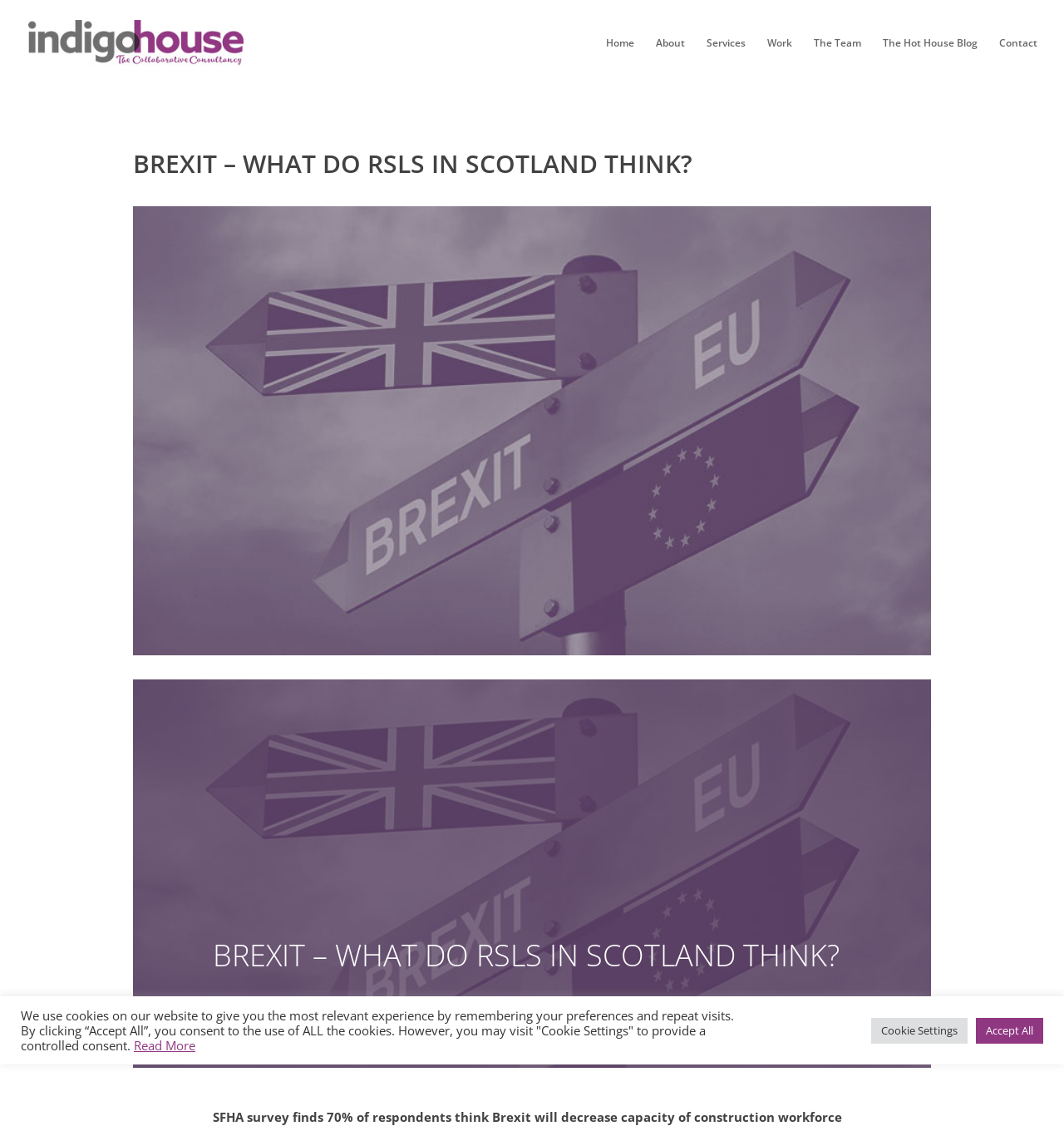How many main navigation links are there?
Please respond to the question with a detailed and well-explained answer.

The main navigation links are located at the top of the webpage, and they are 'Home', 'About', 'Services', 'Work', 'The Team', 'The Hot House Blog', and 'Contact'. There are 7 links in total.